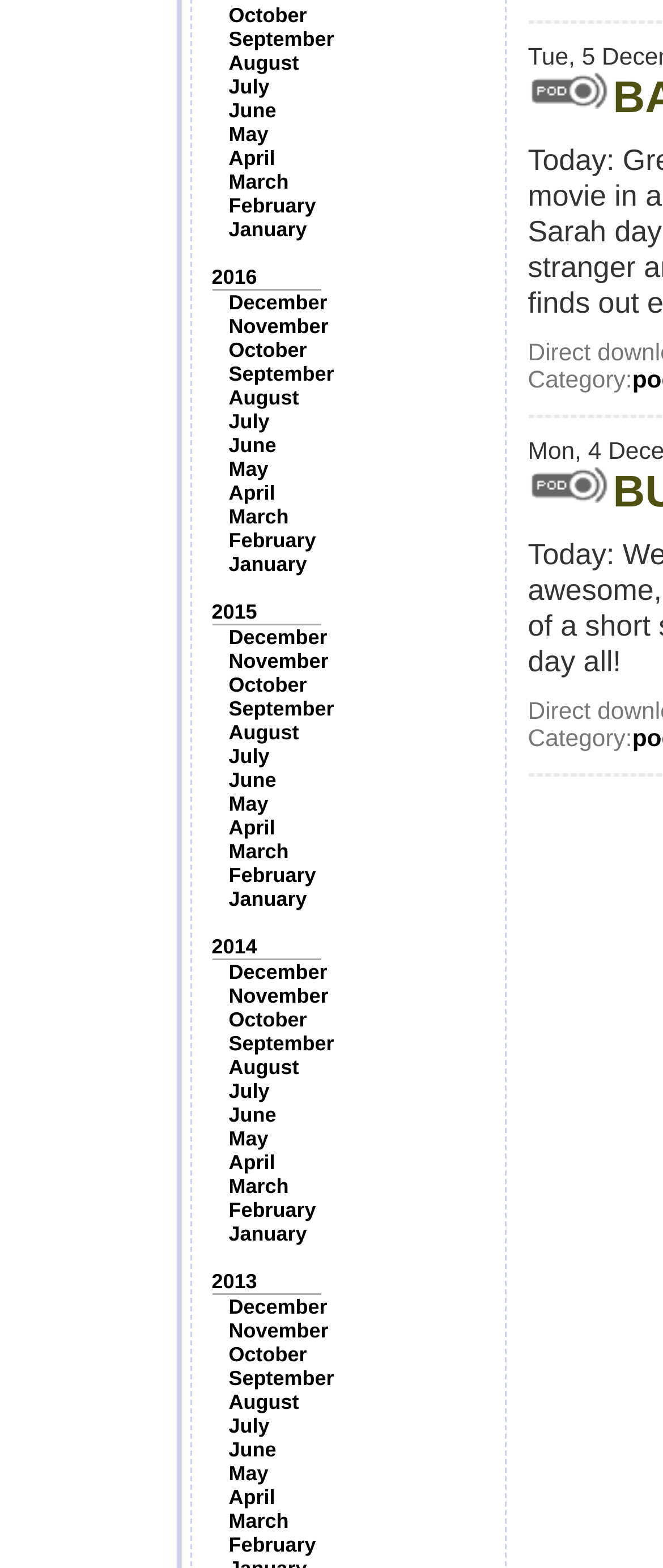Please identify the bounding box coordinates of the area that needs to be clicked to follow this instruction: "View 2015".

[0.319, 0.383, 0.388, 0.398]